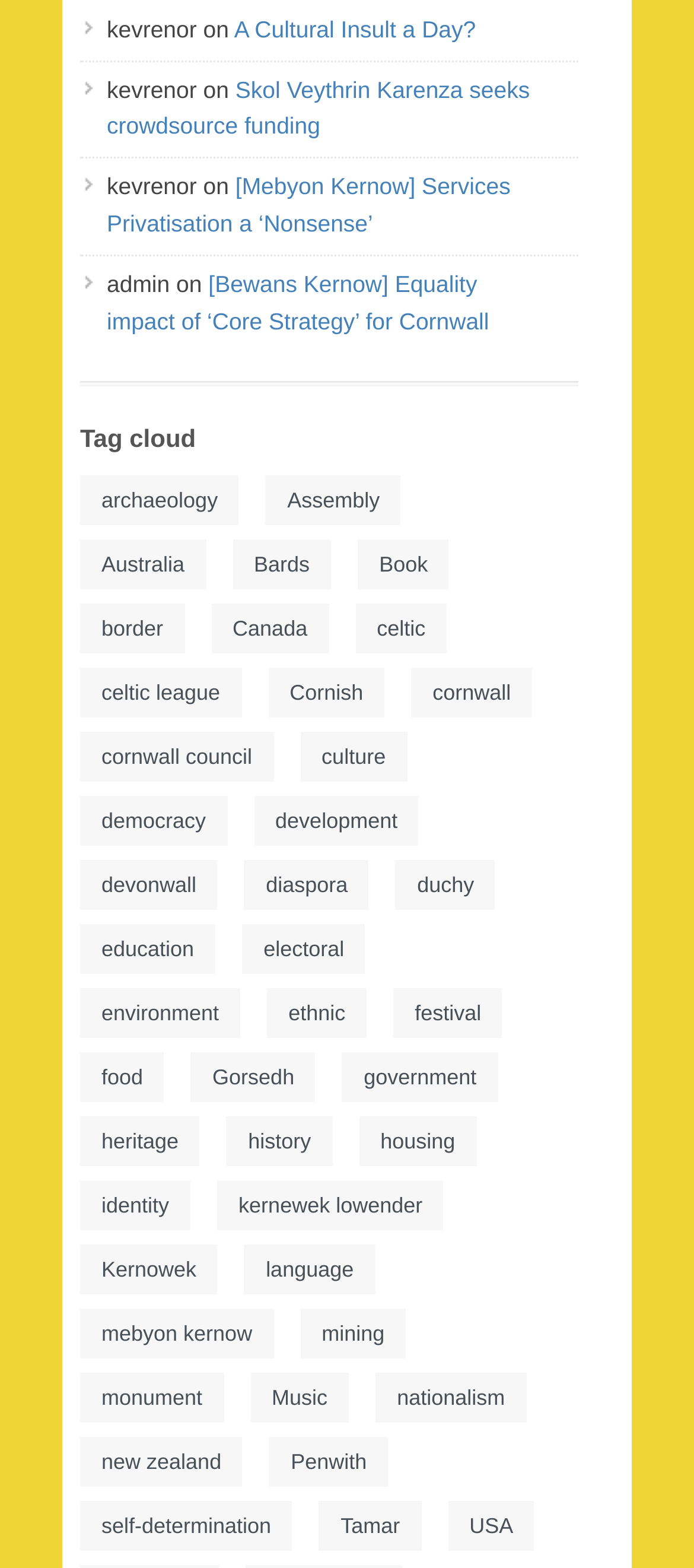Identify the bounding box coordinates of the specific part of the webpage to click to complete this instruction: "Click on 'A Cultural Insult a Day?'".

[0.337, 0.01, 0.686, 0.027]